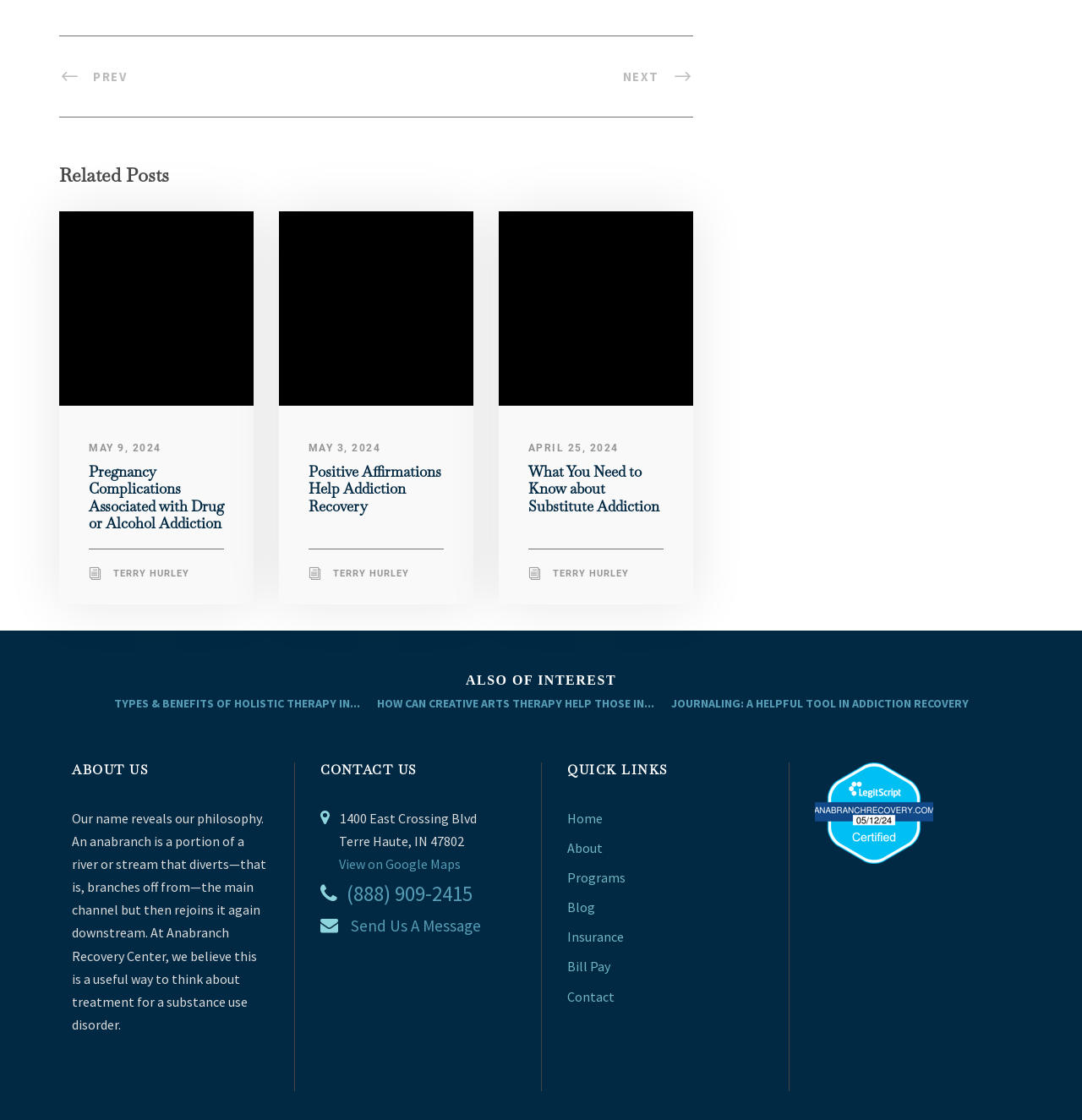What is the name of the recovery center?
Provide an in-depth answer to the question, covering all aspects.

The name of the recovery center can be found in the 'ABOUT US' section, where it is stated that 'Our name reveals our philosophy. An anabranch is a portion of a river or stream that diverts—that is, branches off from—the main channel but then rejoins it again downstream. At Anabranch Recovery Center, we believe this is a useful way to think about treatment for a substance use disorder.'